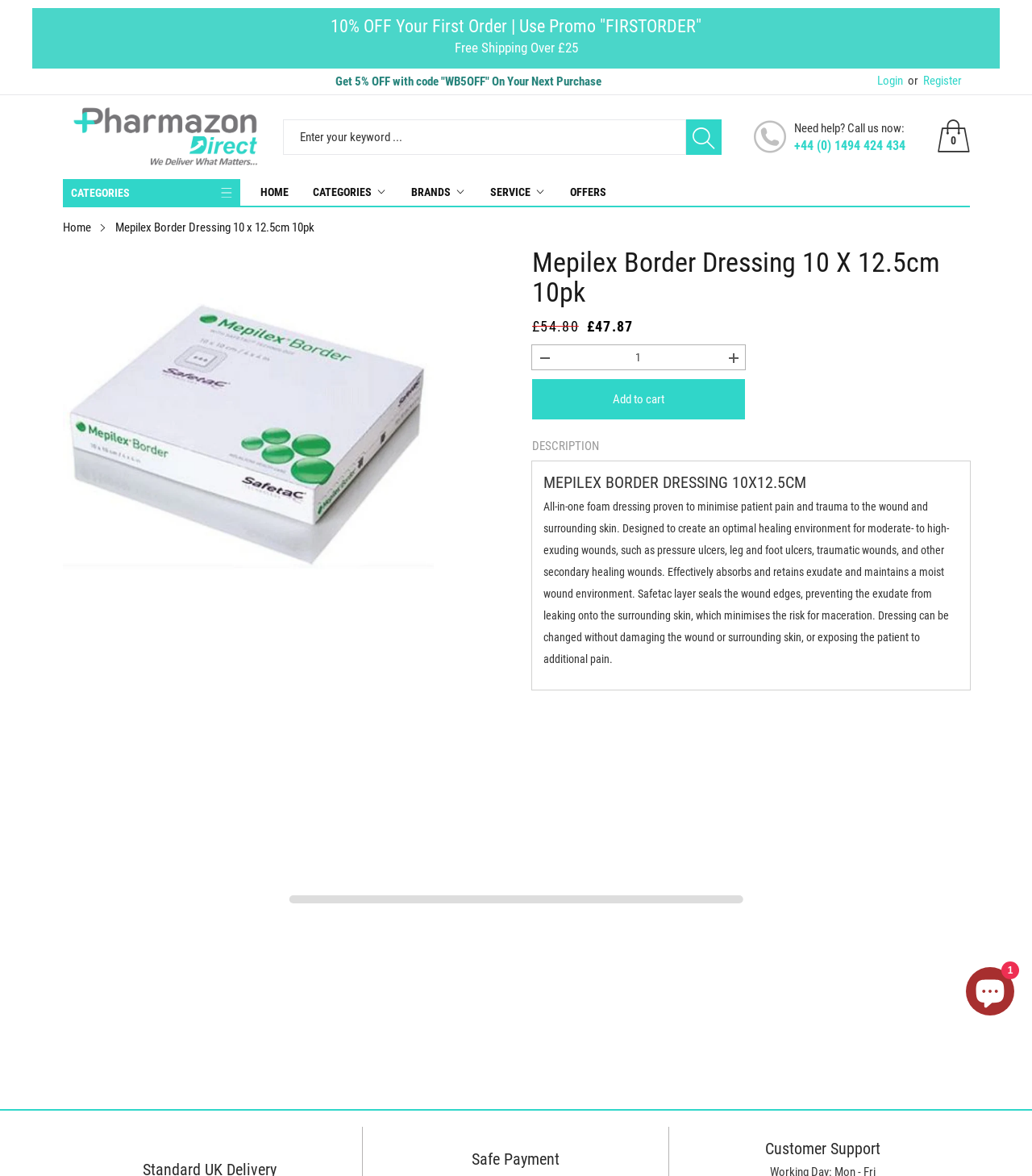Locate the bounding box coordinates of the clickable element to fulfill the following instruction: "Call customer support". Provide the coordinates as four float numbers between 0 and 1 in the format [left, top, right, bottom].

[0.769, 0.117, 0.877, 0.13]